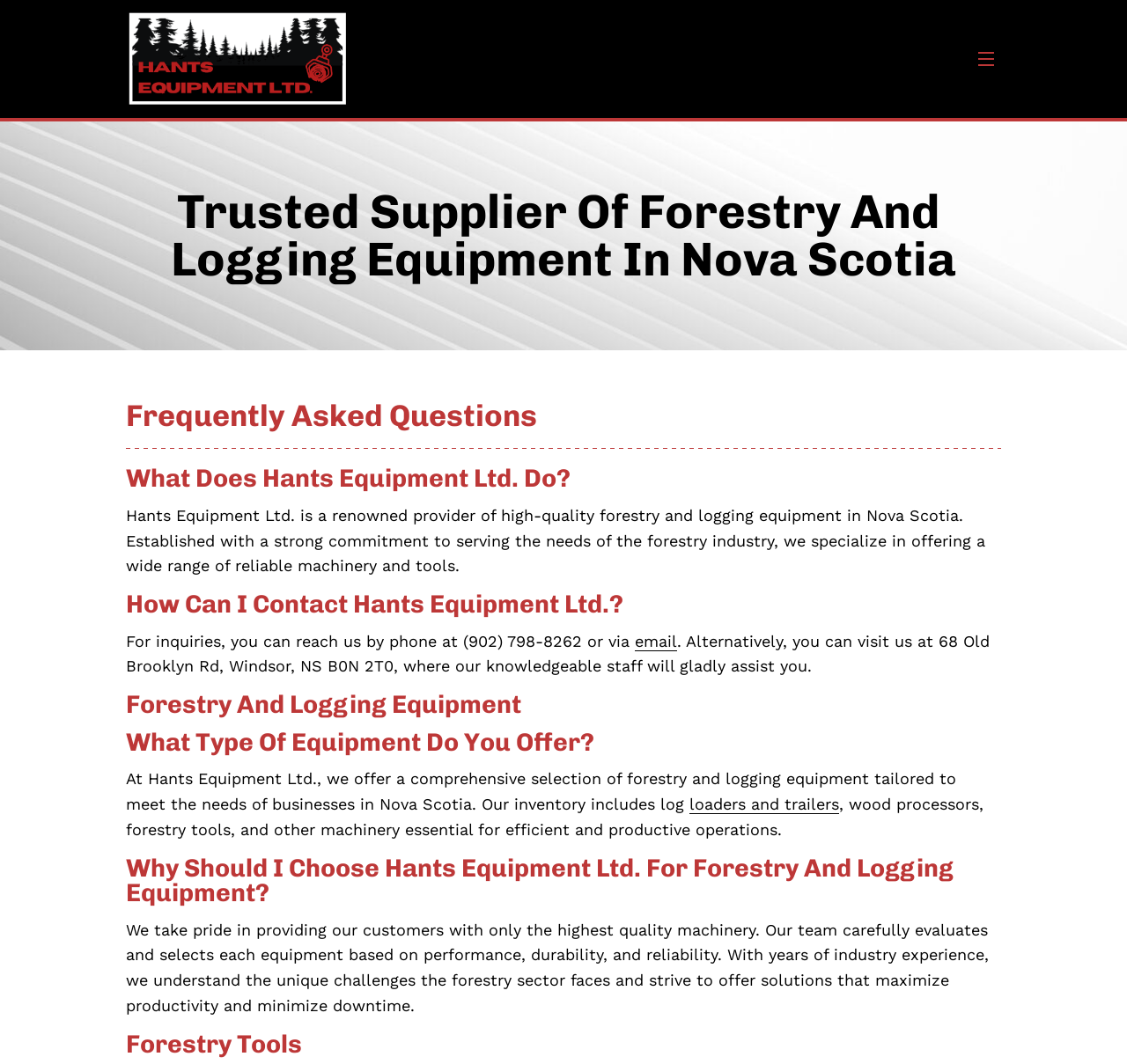Calculate the bounding box coordinates of the UI element given the description: "wpchurch@wiltonpresbyterian.org".

None